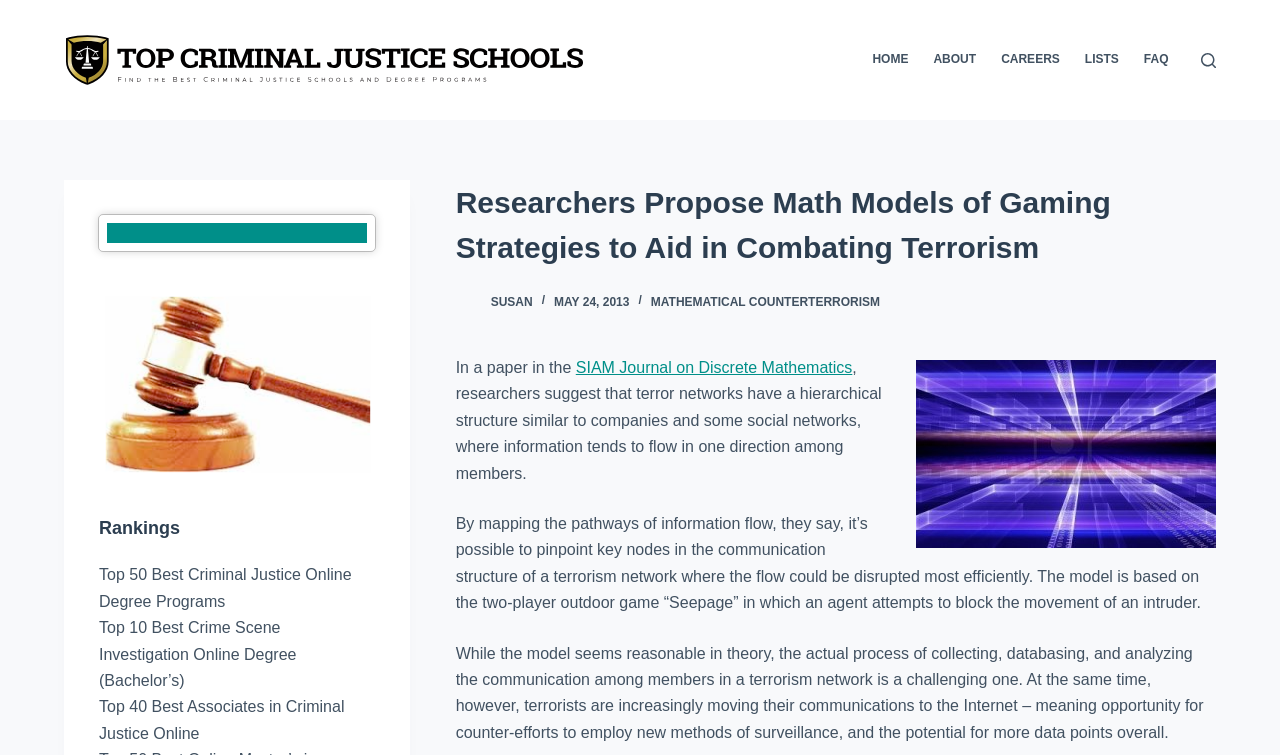Can you identify and provide the main heading of the webpage?

Researchers Propose Math Models of Gaming Strategies to Aid in Combating Terrorism